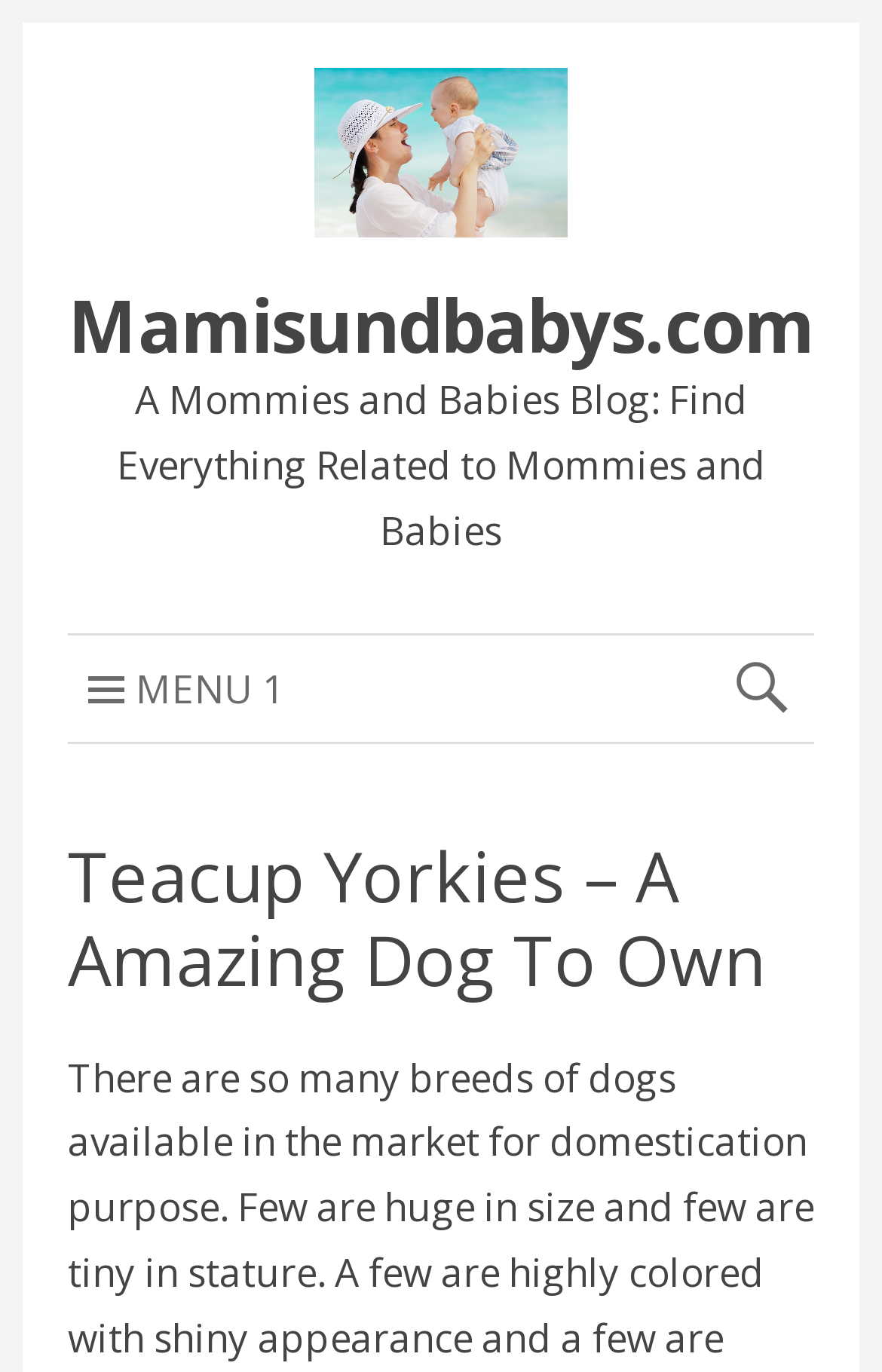Using the given element description, provide the bounding box coordinates (top-left x, top-left y, bottom-right x, bottom-right y) for the corresponding UI element in the screenshot: Menu 1

[0.1, 0.483, 0.323, 0.521]